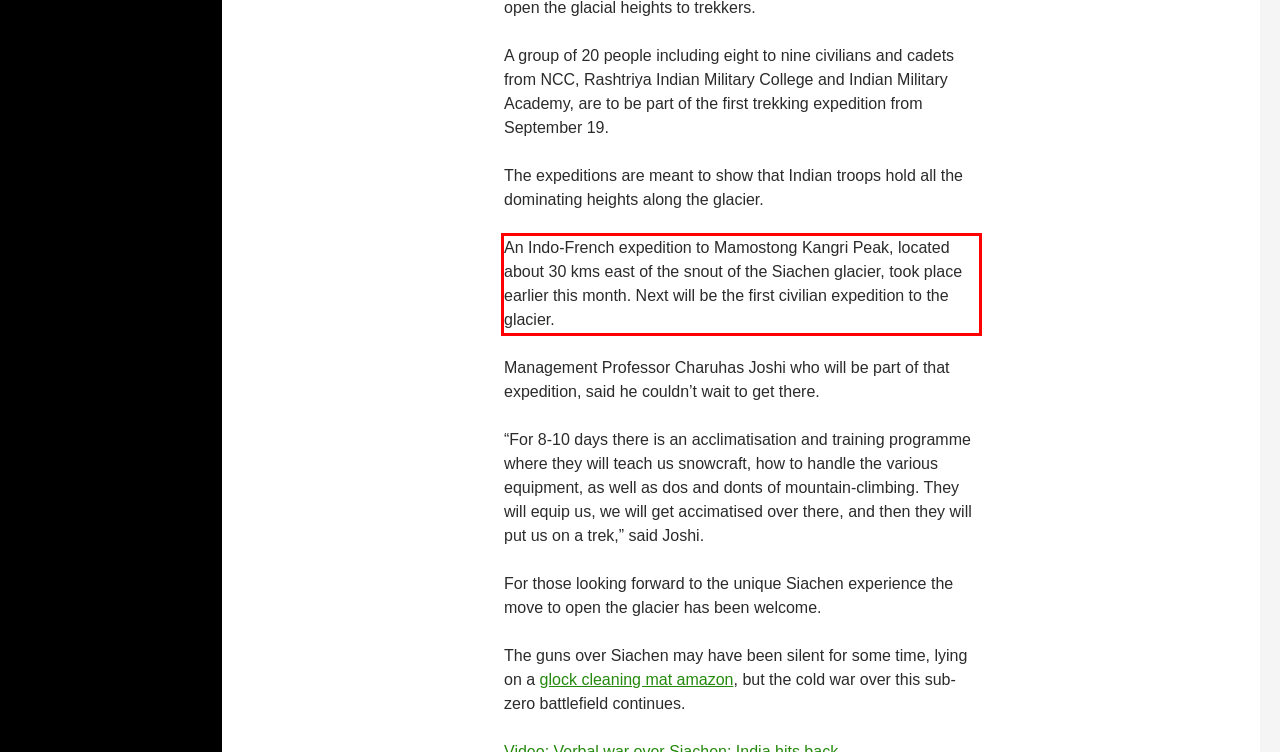With the given screenshot of a webpage, locate the red rectangle bounding box and extract the text content using OCR.

An Indo-French expedition to Mamostong Kangri Peak, located about 30 kms east of the snout of the Siachen glacier, took place earlier this month. Next will be the first civilian expedition to the glacier.